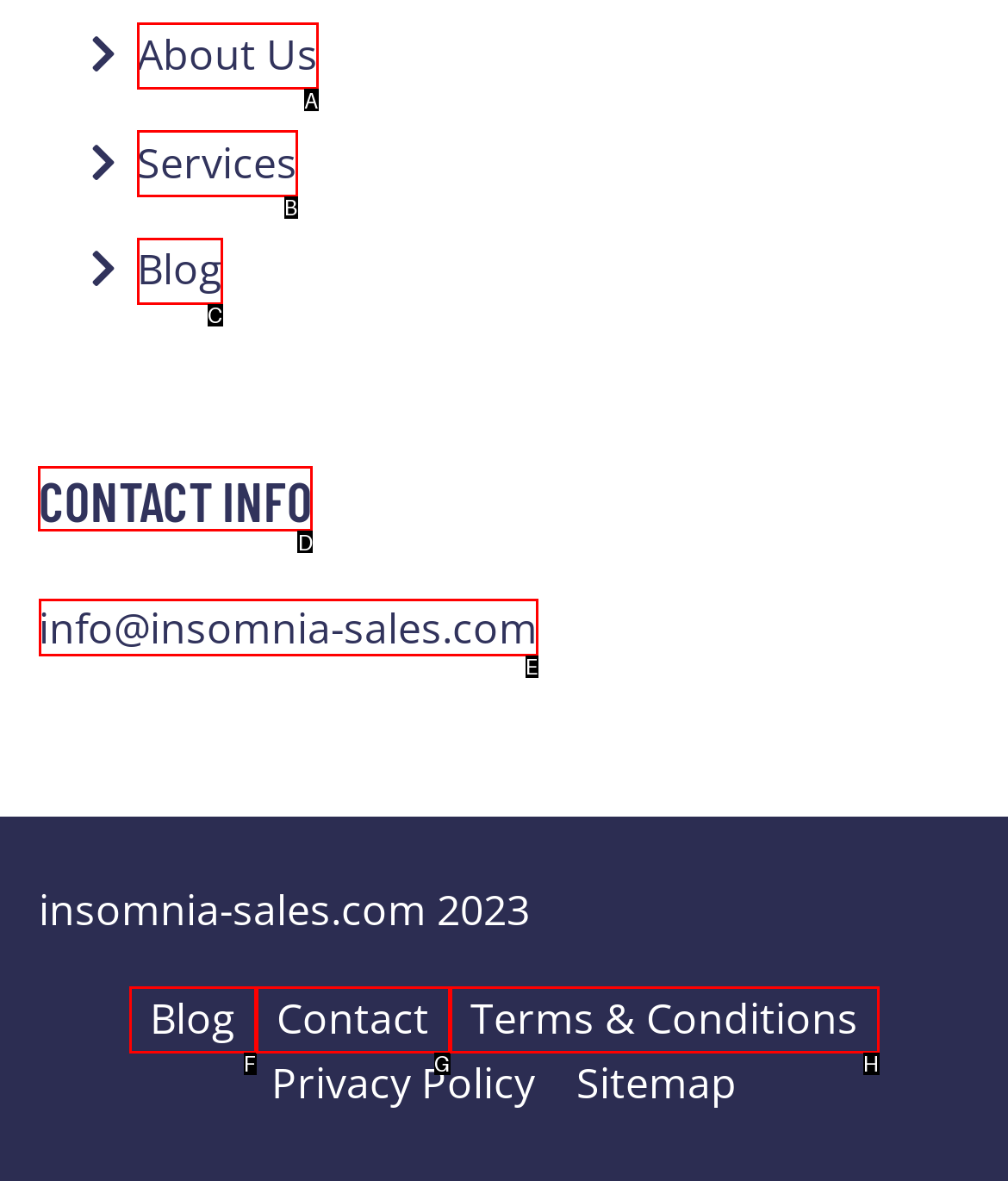What letter corresponds to the UI element to complete this task: read contact information
Answer directly with the letter.

D